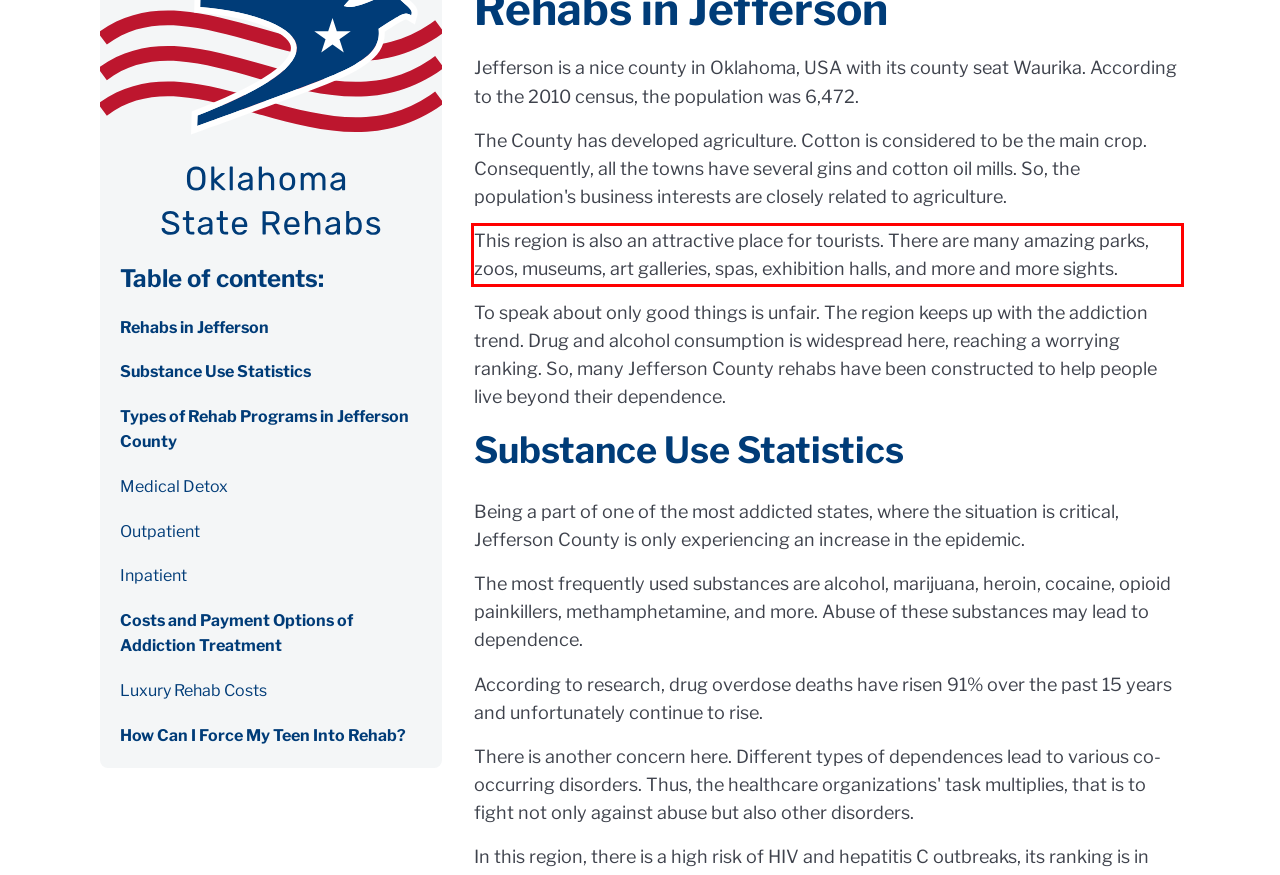Please recognize and transcribe the text located inside the red bounding box in the webpage image.

This region is also an attractive place for tourists. There are many amazing parks, zoos, museums, art galleries, spas, exhibition halls, and more and more sights.